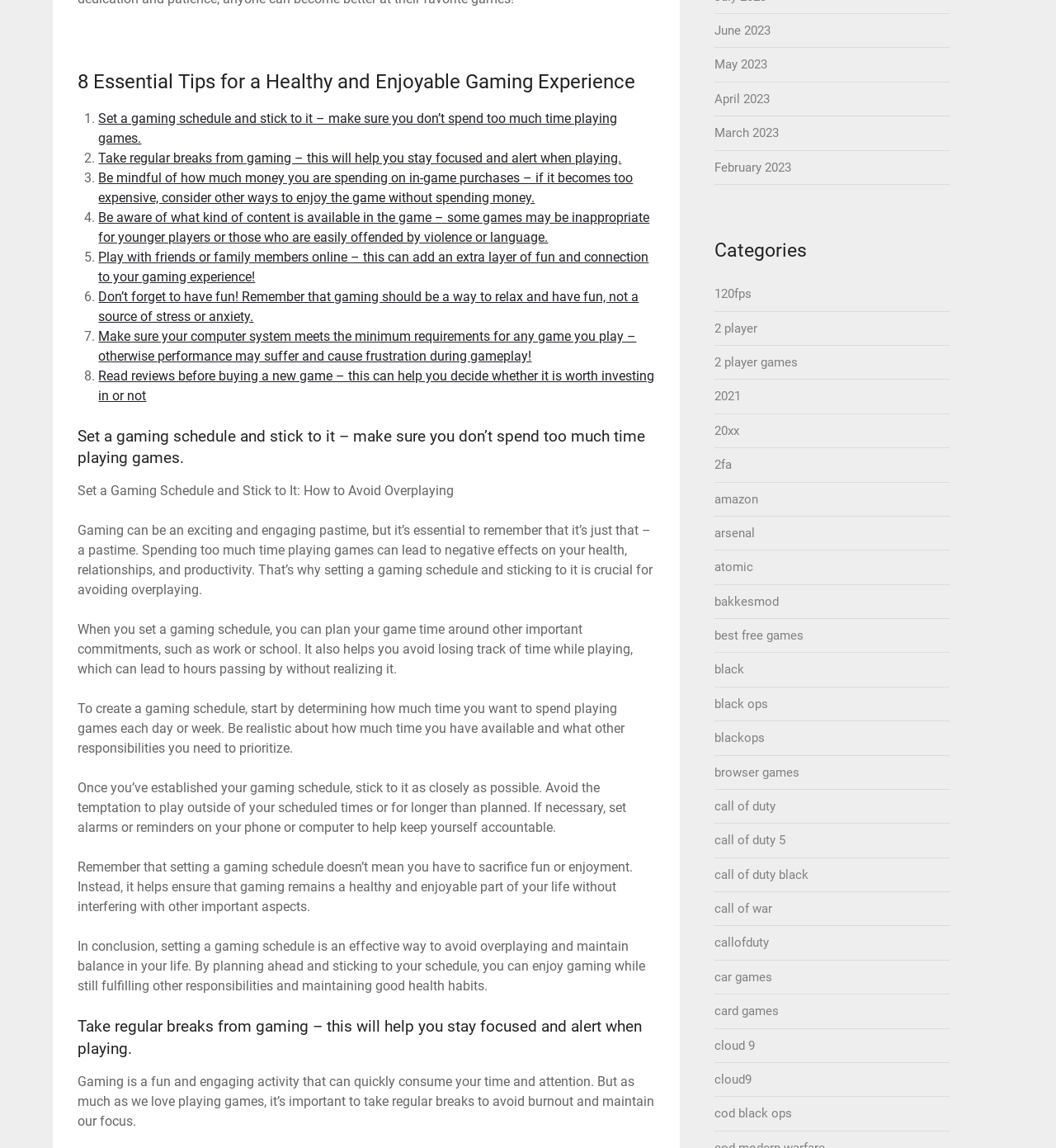Find the bounding box coordinates for the area you need to click to carry out the instruction: "View the article about setting a gaming schedule and sticking to it". The coordinates should be four float numbers between 0 and 1, indicated as [left, top, right, bottom].

[0.074, 0.371, 0.62, 0.409]